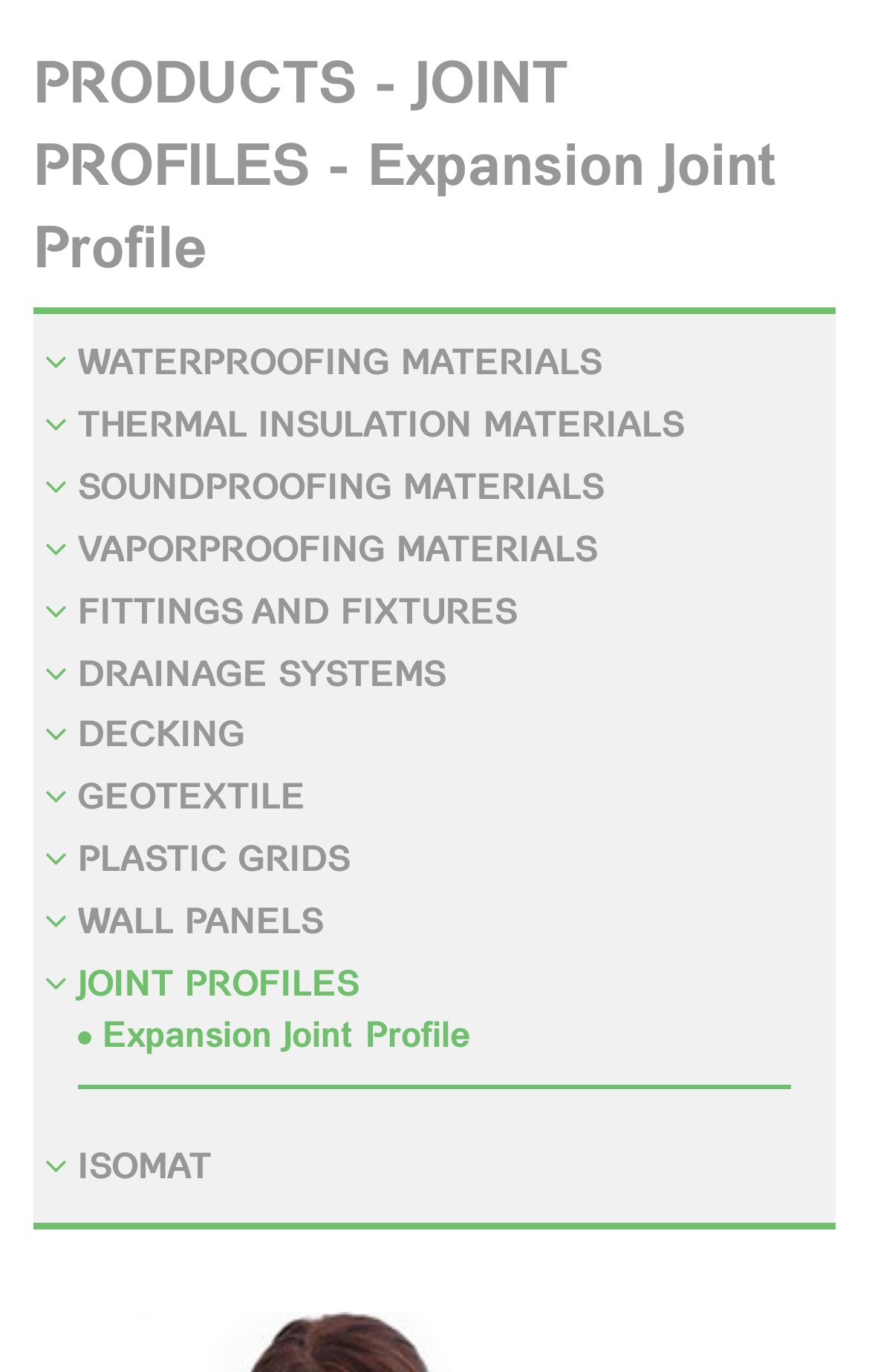Utilize the details in the image to give a detailed response to the question: Is 'DRAINAGE SYSTEMS' a type of building material listed on this webpage?

Yes, 'DRAINAGE SYSTEMS' is one of the types of building materials listed on this webpage, as indicated by the link ' DRAINAGE SYSTEMS'.